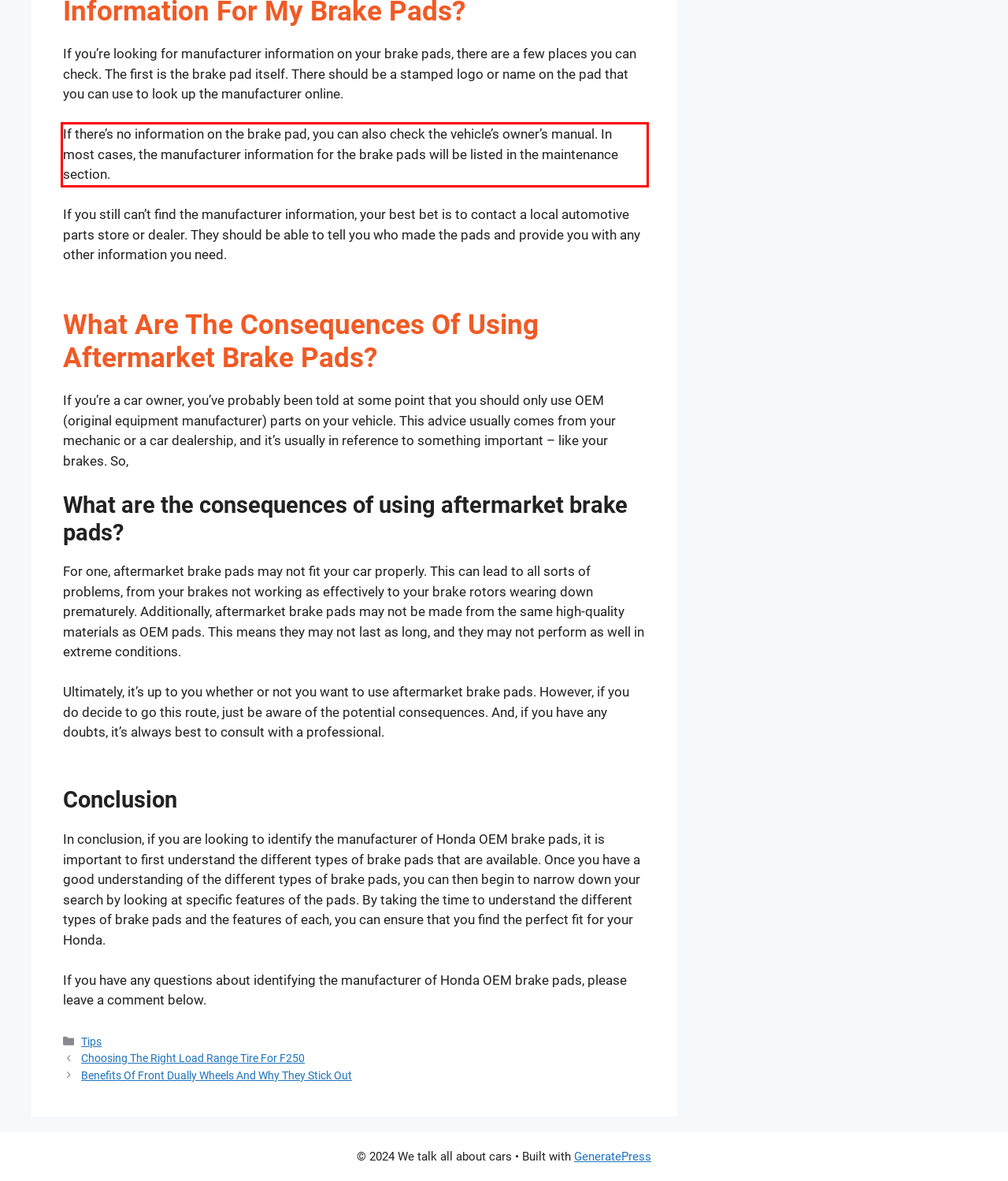Review the screenshot of the webpage and recognize the text inside the red rectangle bounding box. Provide the extracted text content.

If there’s no information on the brake pad, you can also check the vehicle’s owner’s manual. In most cases, the manufacturer information for the brake pads will be listed in the maintenance section.